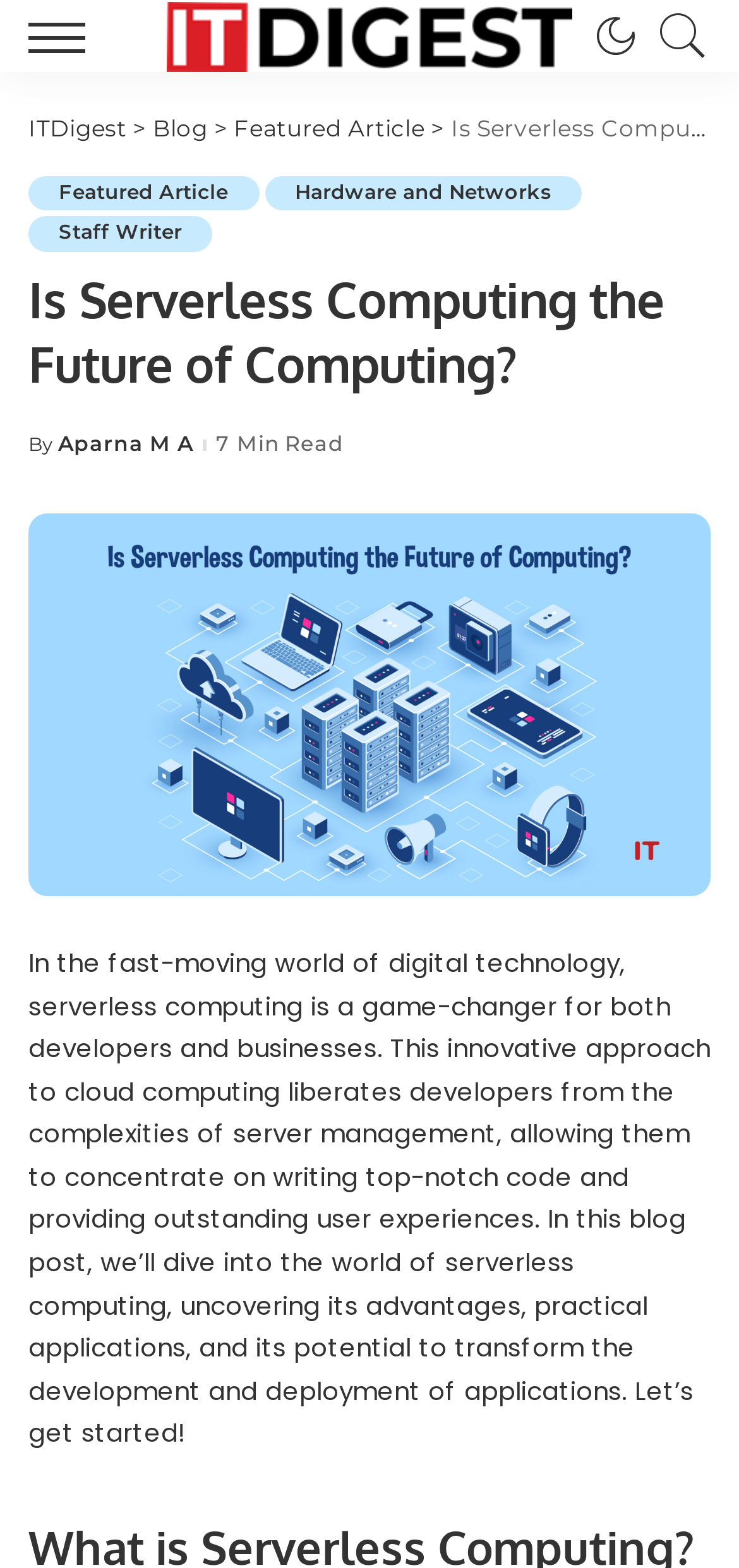What is the name of the blog?
Based on the screenshot, answer the question with a single word or phrase.

ITDigest